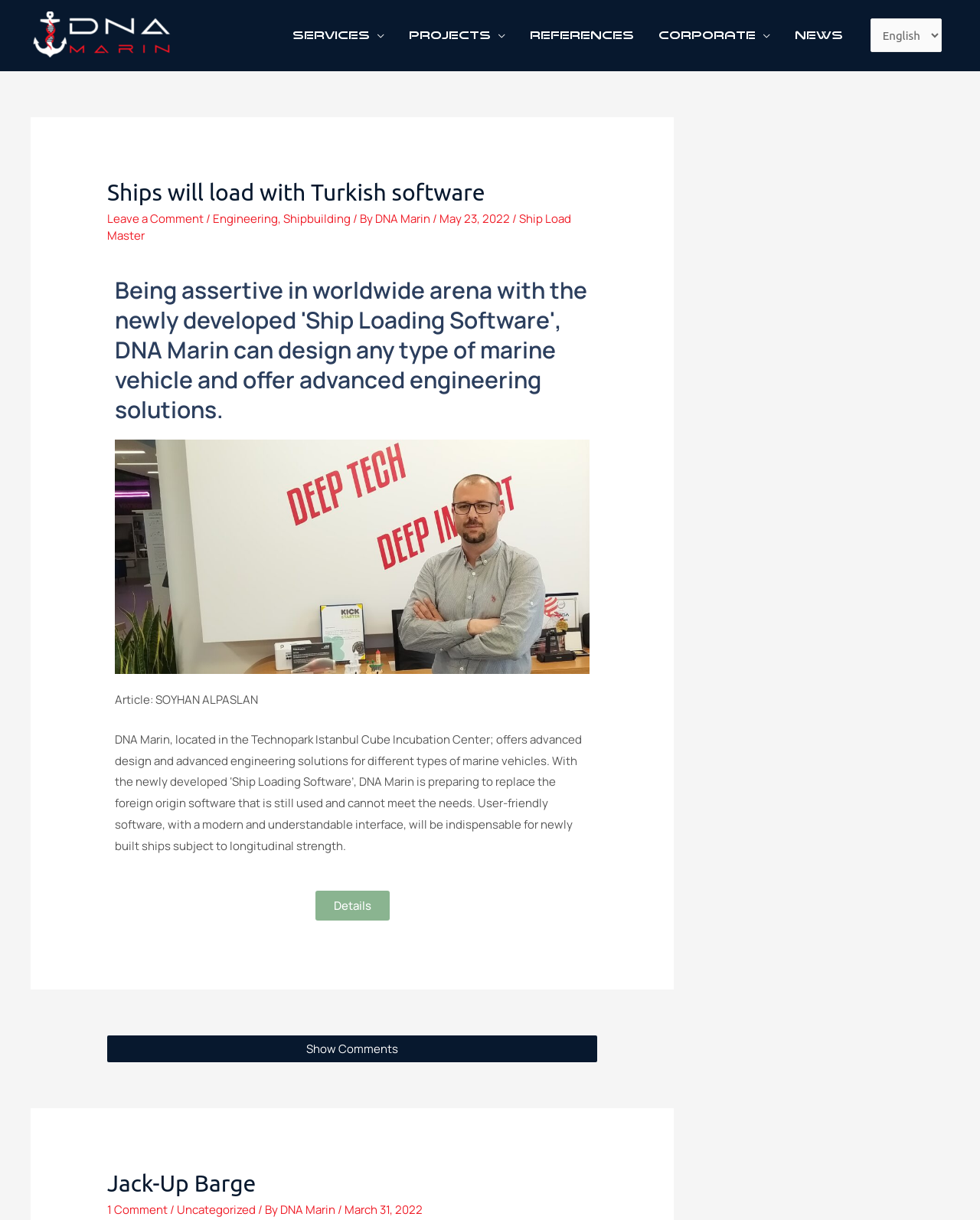Please determine the bounding box coordinates of the element to click in order to execute the following instruction: "Choose a language from the dropdown menu". The coordinates should be four float numbers between 0 and 1, specified as [left, top, right, bottom].

[0.888, 0.015, 0.961, 0.043]